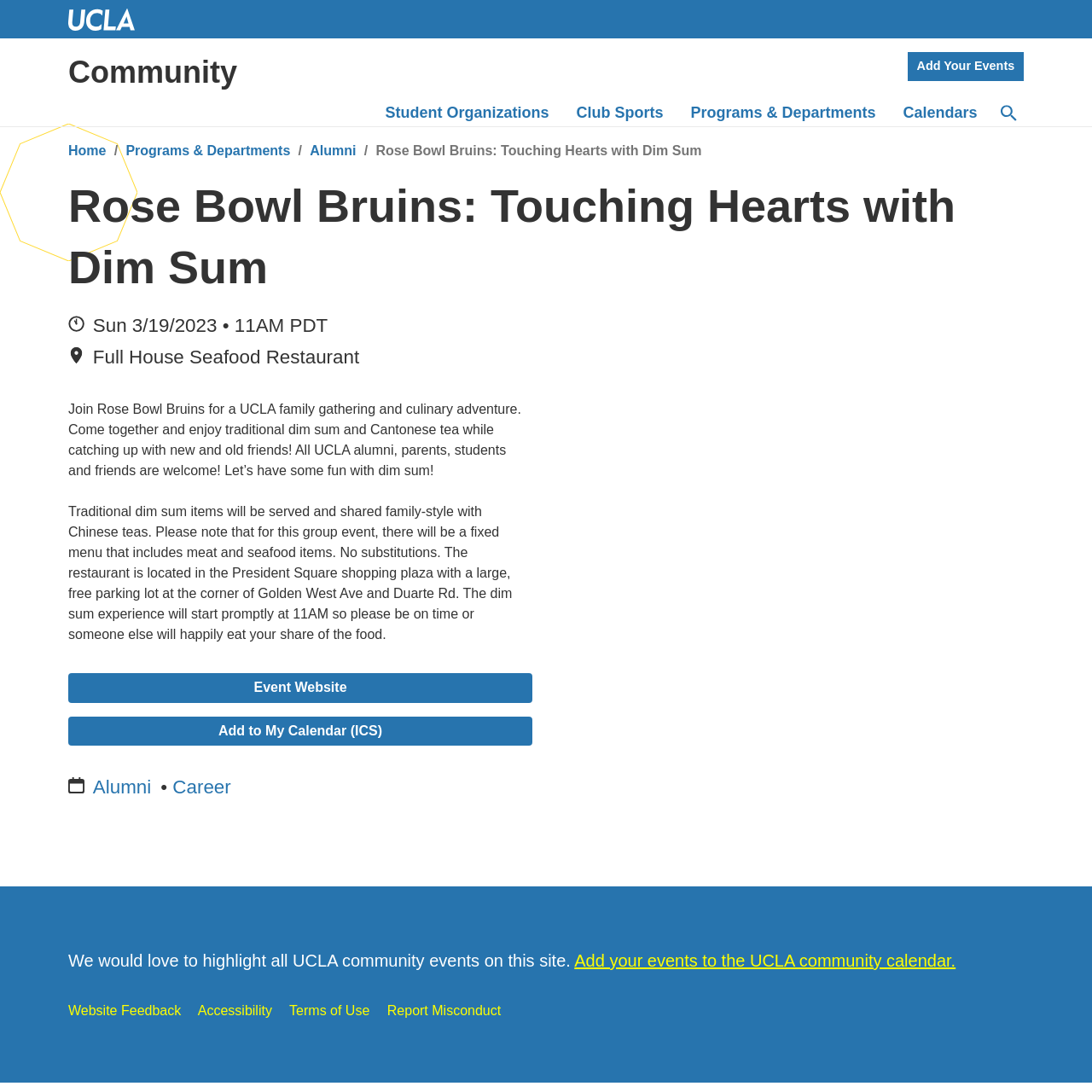Please locate and generate the primary heading on this webpage.

Rose Bowl Bruins: Touching Hearts with Dim Sum